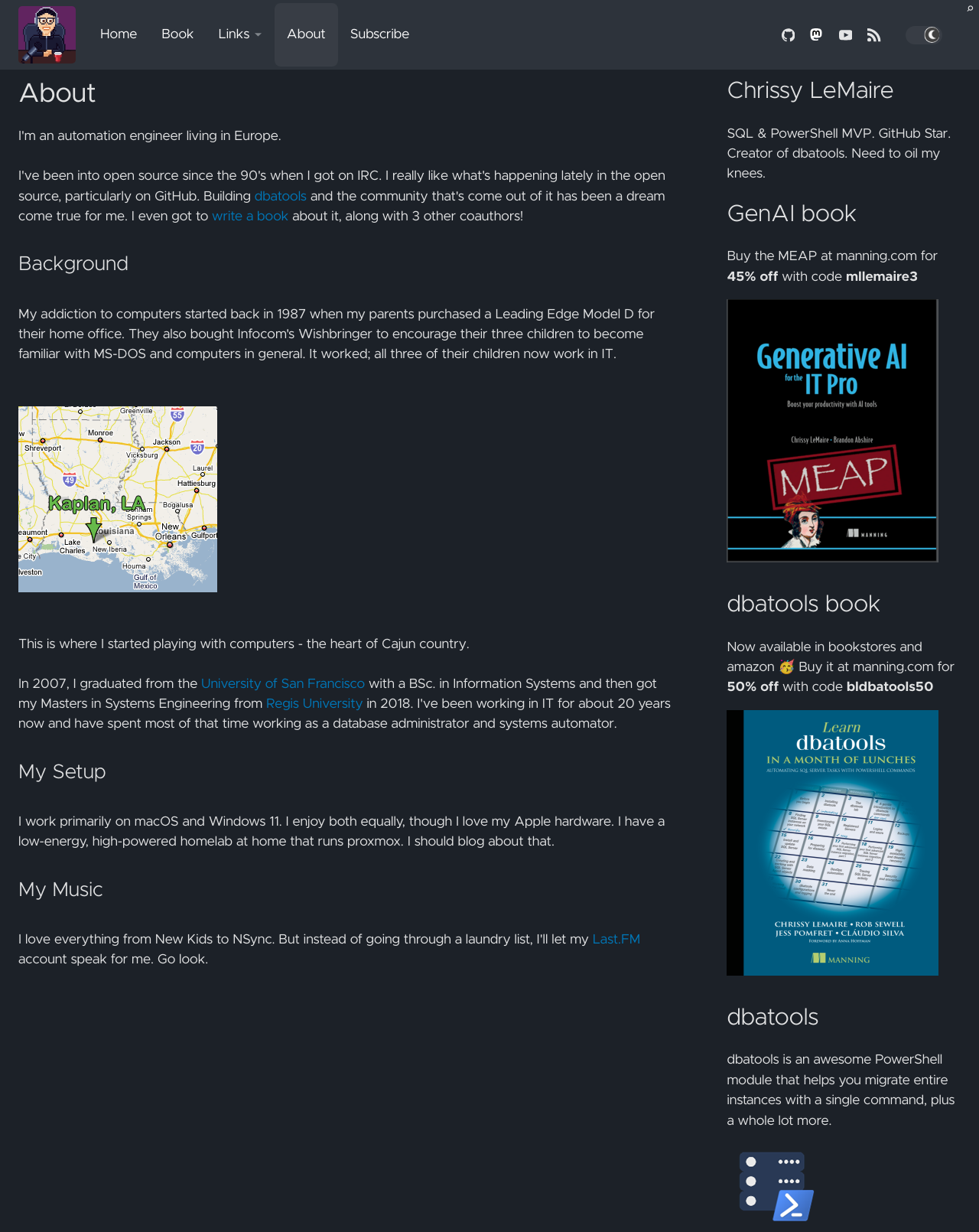Give the bounding box coordinates for this UI element: "University of San Francisco". The coordinates should be four float numbers between 0 and 1, arranged as [left, top, right, bottom].

[0.205, 0.549, 0.373, 0.561]